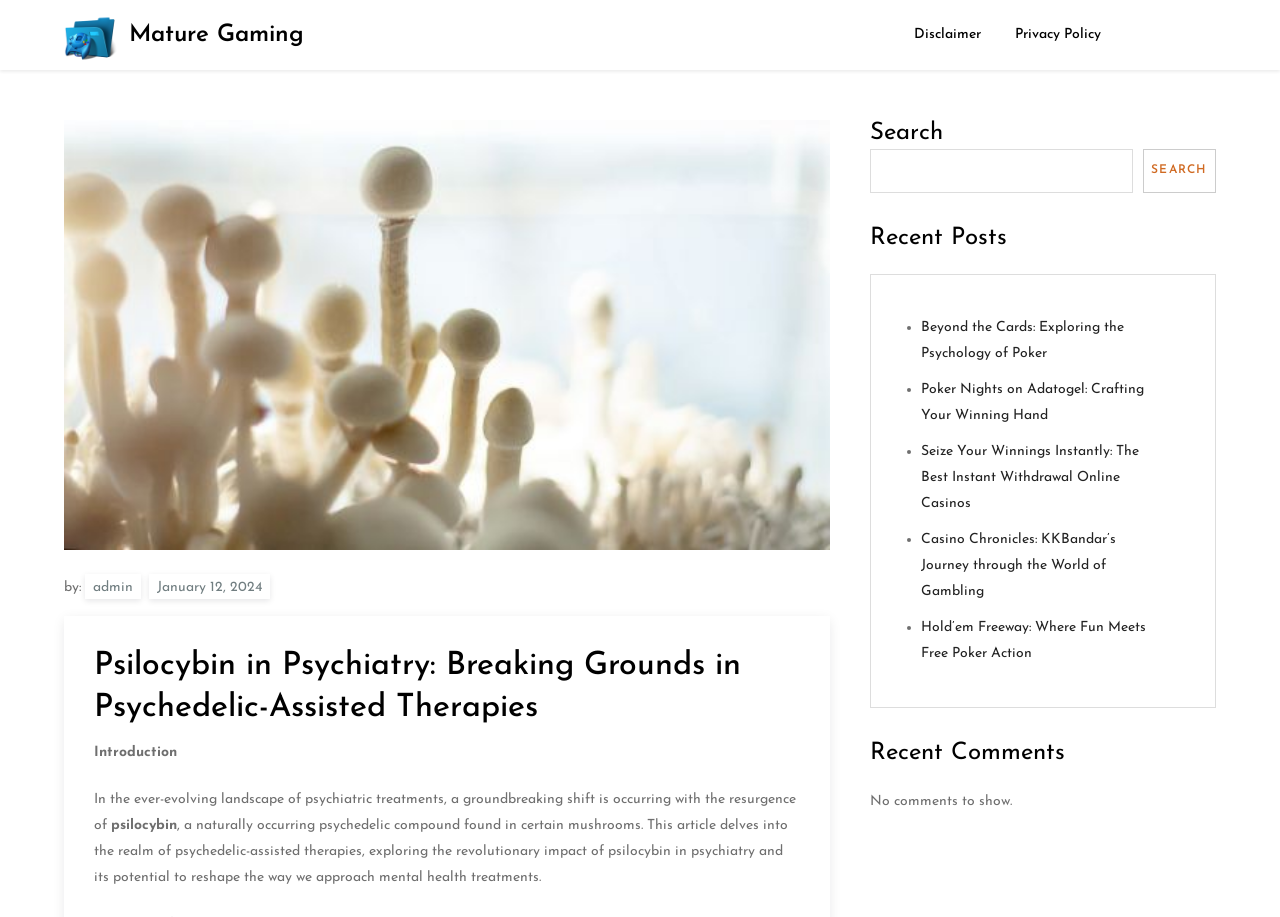Find and provide the bounding box coordinates for the UI element described with: "alt="Mature Gaming"".

[0.05, 0.008, 0.093, 0.068]